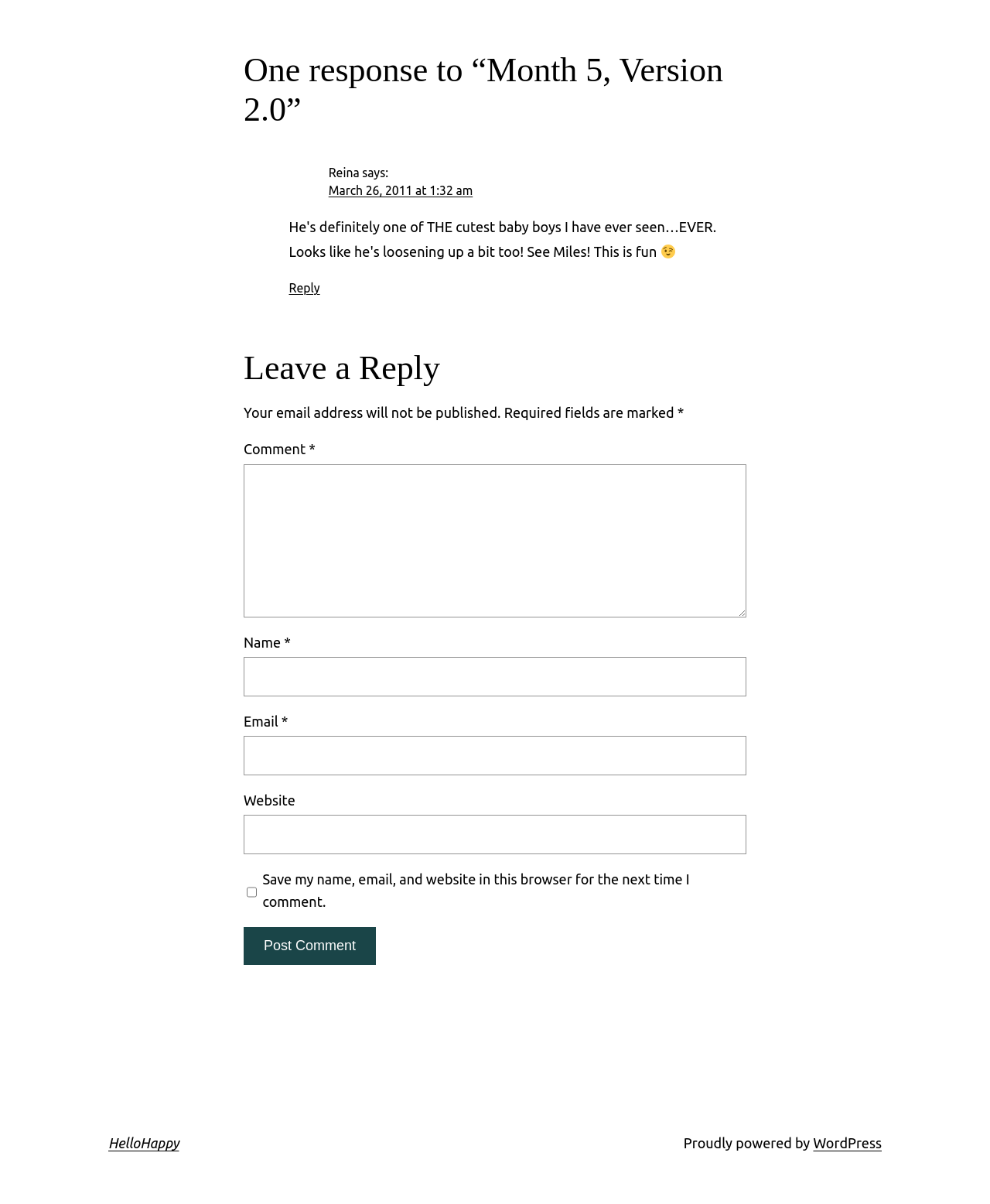Find and provide the bounding box coordinates for the UI element described here: "football". The coordinates should be given as four float numbers between 0 and 1: [left, top, right, bottom].

None